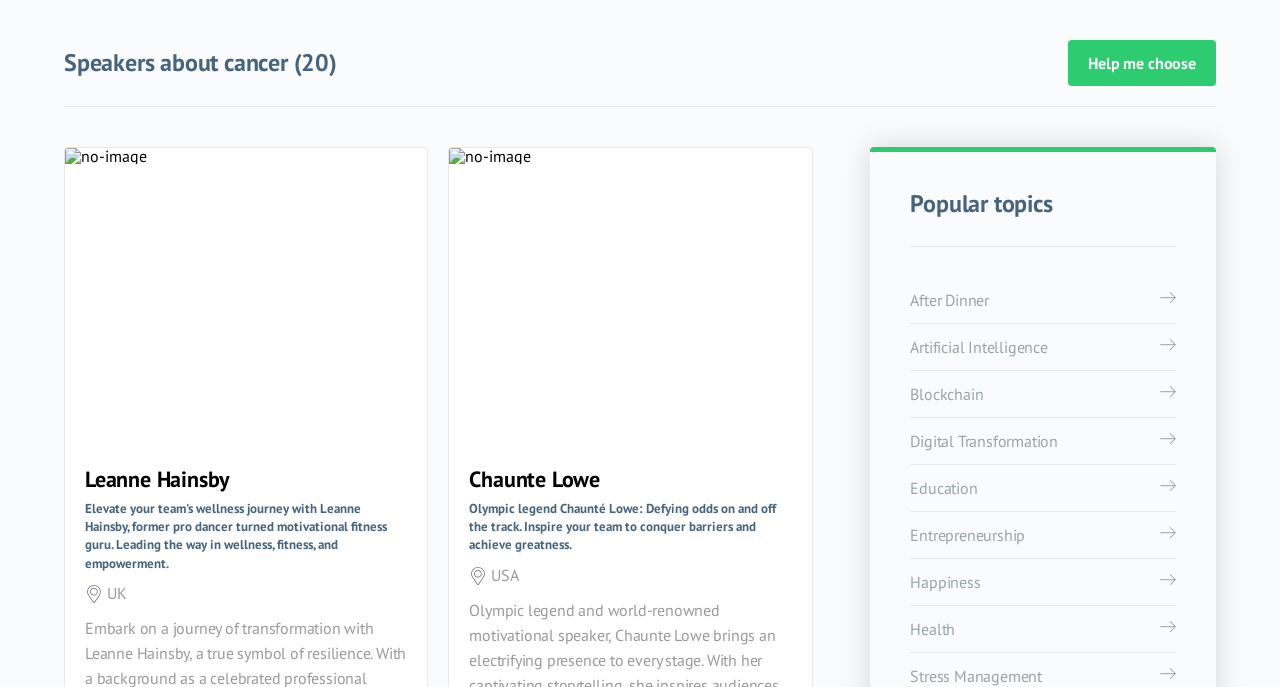Please provide a brief answer to the following inquiry using a single word or phrase:
How many speakers are listed on this webpage?

At least 2